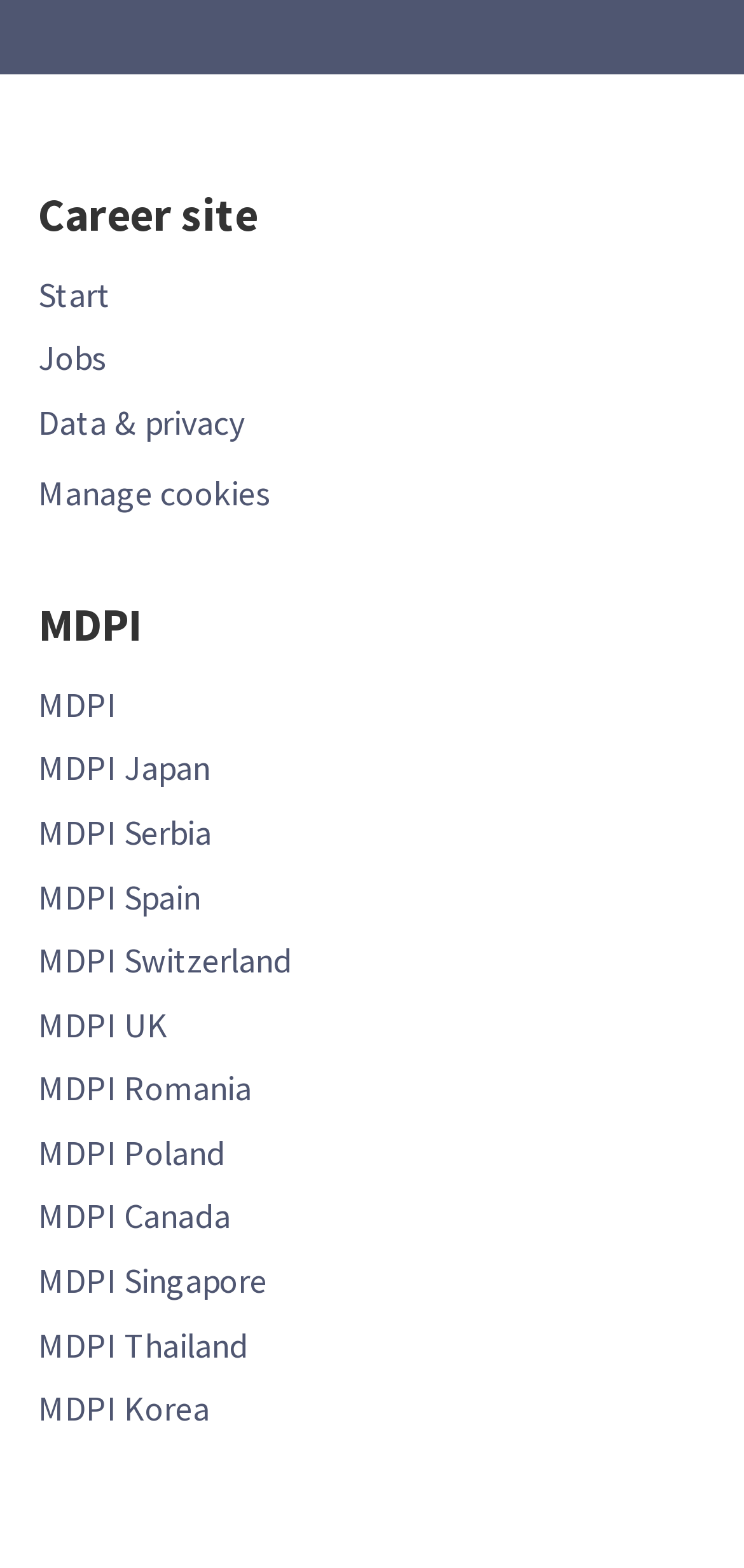Determine the bounding box coordinates for the UI element with the following description: "Jobs". The coordinates should be four float numbers between 0 and 1, represented as [left, top, right, bottom].

[0.051, 0.209, 0.144, 0.247]